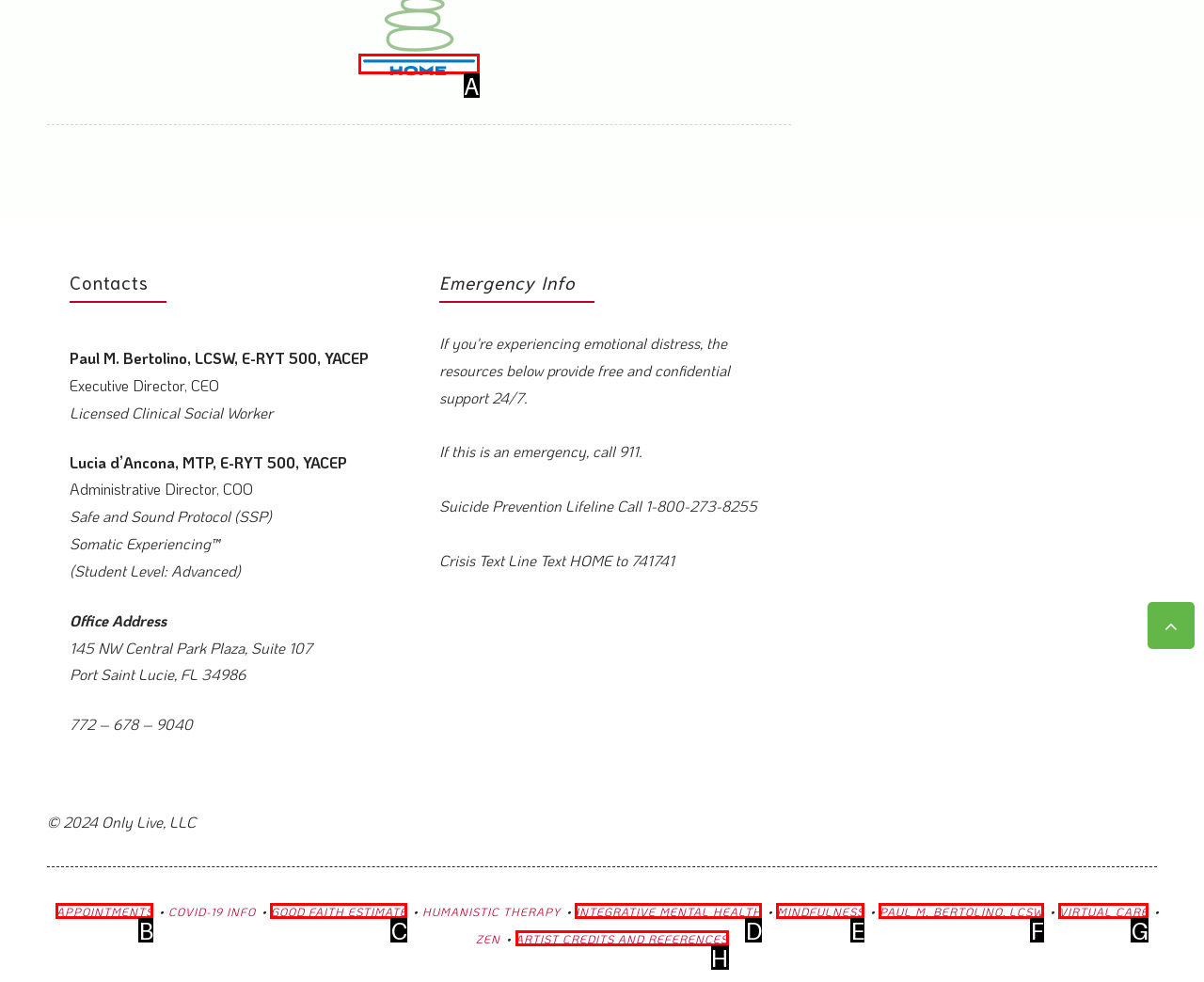Using the description: Appointments, find the best-matching HTML element. Indicate your answer with the letter of the chosen option.

B